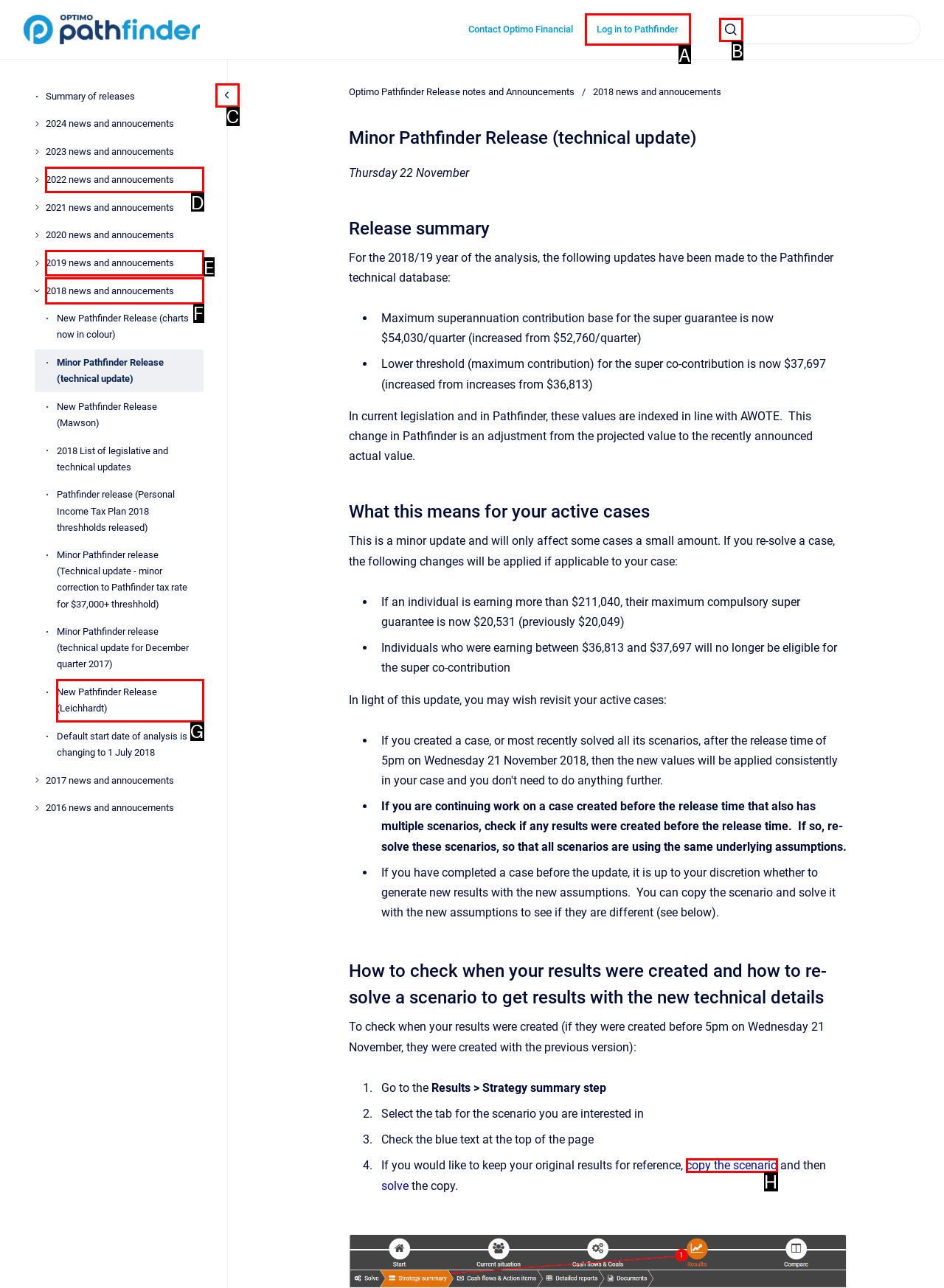Determine which option aligns with the description: aria-label="Submit". Provide the letter of the chosen option directly.

B